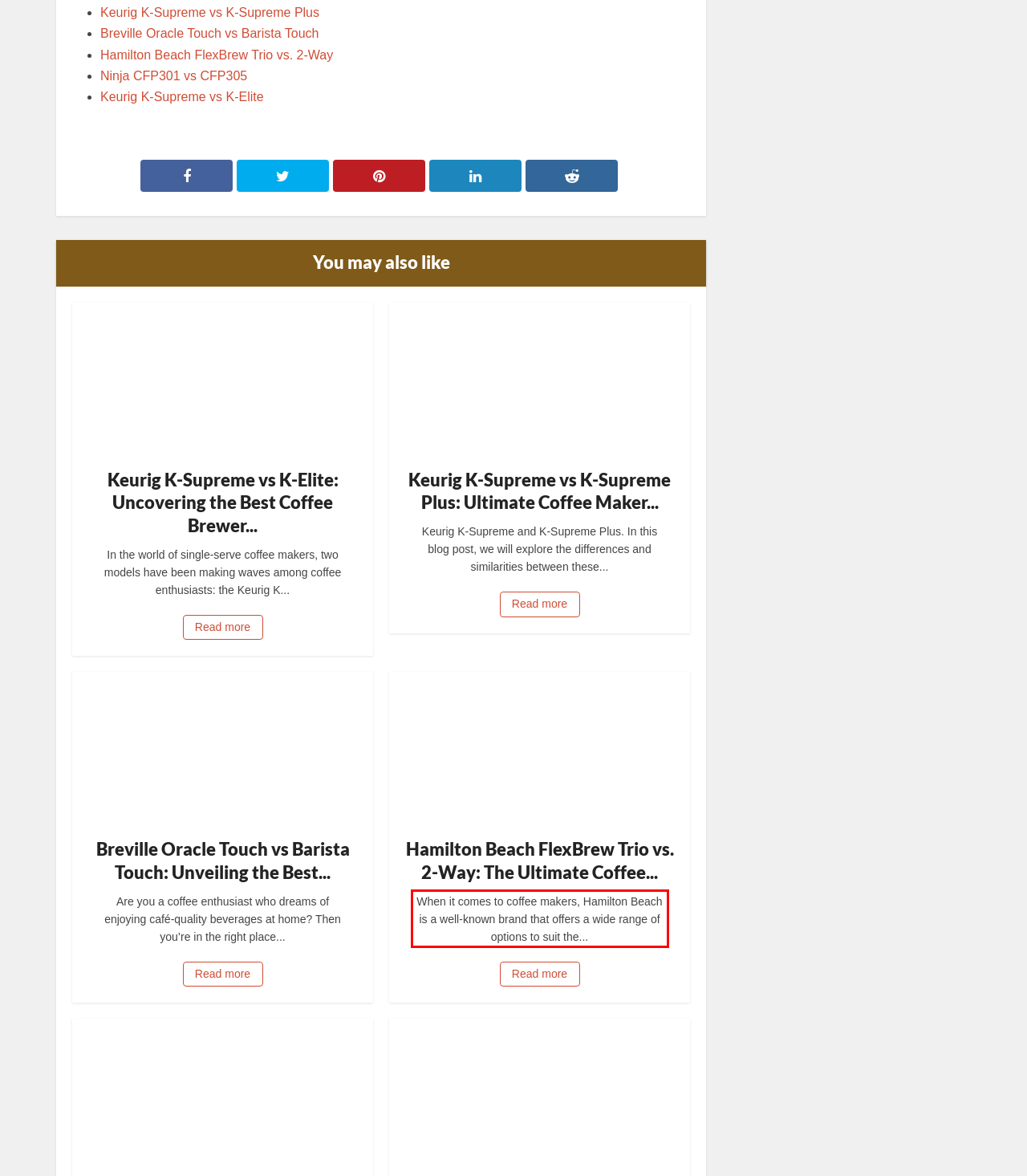You have a screenshot of a webpage with a UI element highlighted by a red bounding box. Use OCR to obtain the text within this highlighted area.

When it comes to coffee makers, Hamilton Beach is a well-known brand that offers a wide range of options to suit the...